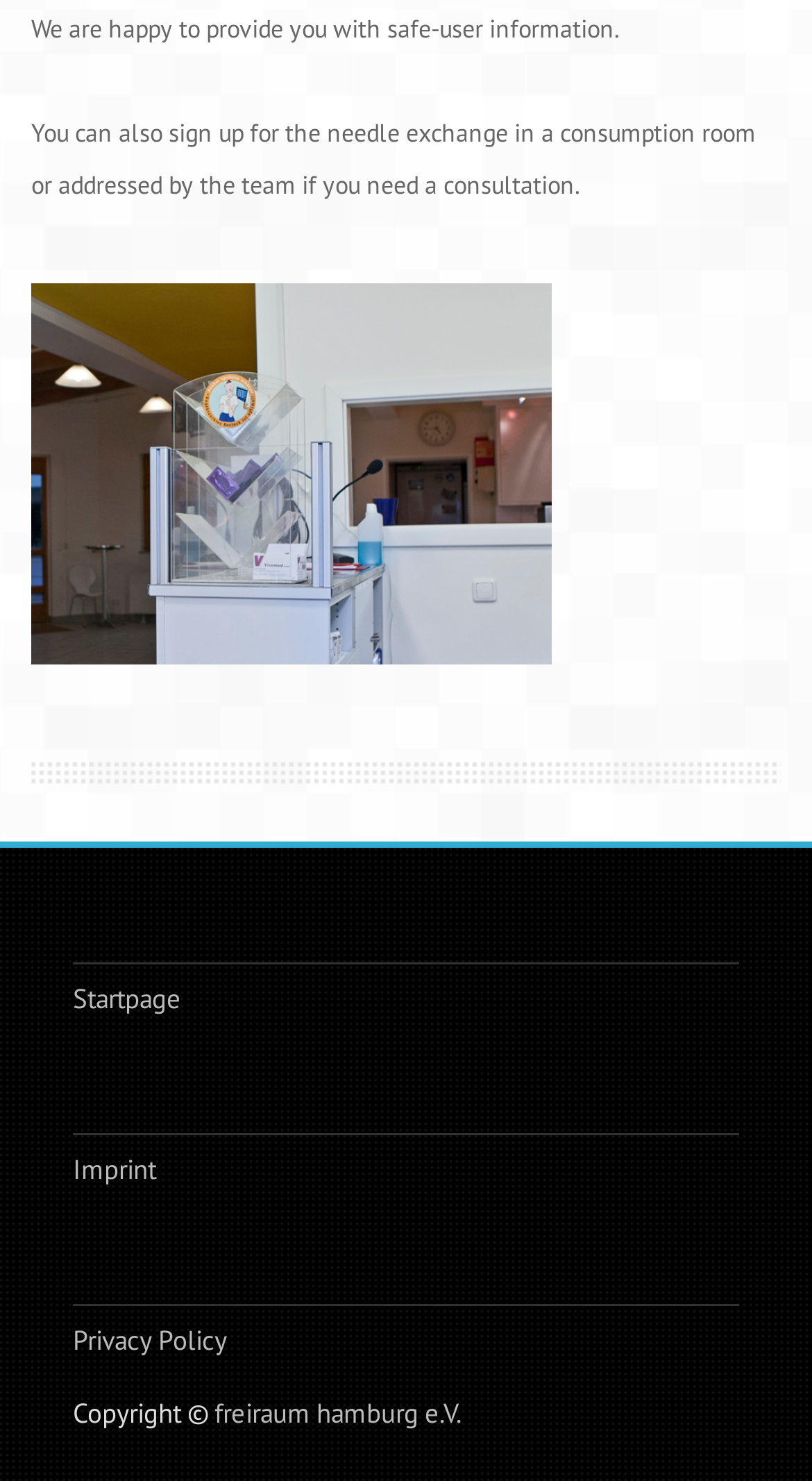Please analyze the image and give a detailed answer to the question:
What is the copyright information on the webpage?

The static text 'Copyright ©' followed by the link 'freiraum hamburg e.V.' at the bottom of the page indicates that the copyright of the webpage belongs to freiraum hamburg e.V.